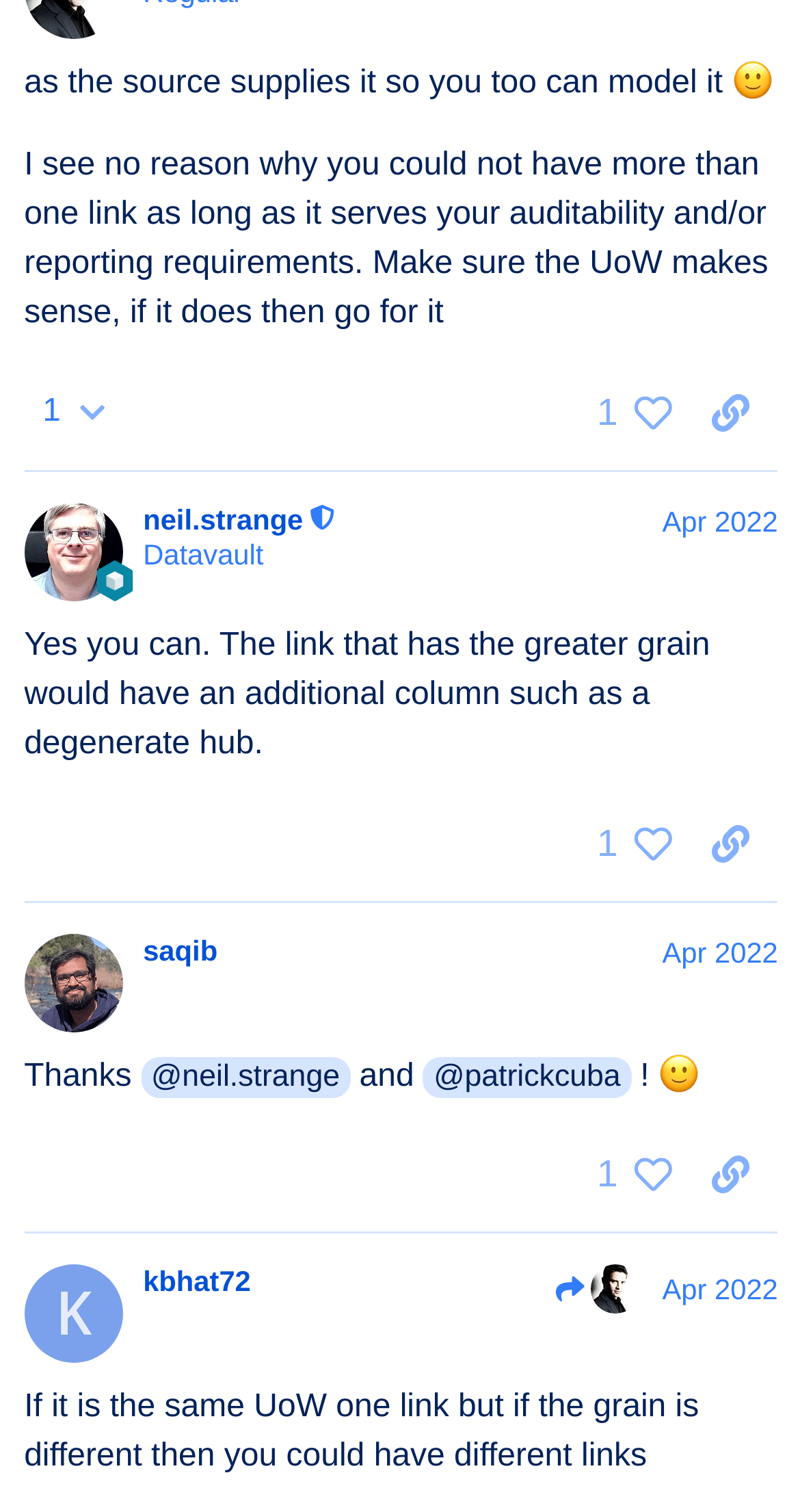Please indicate the bounding box coordinates for the clickable area to complete the following task: "Copy a link to this post". The coordinates should be specified as four float numbers between 0 and 1, i.e., [left, top, right, bottom].

[0.854, 0.246, 0.973, 0.3]